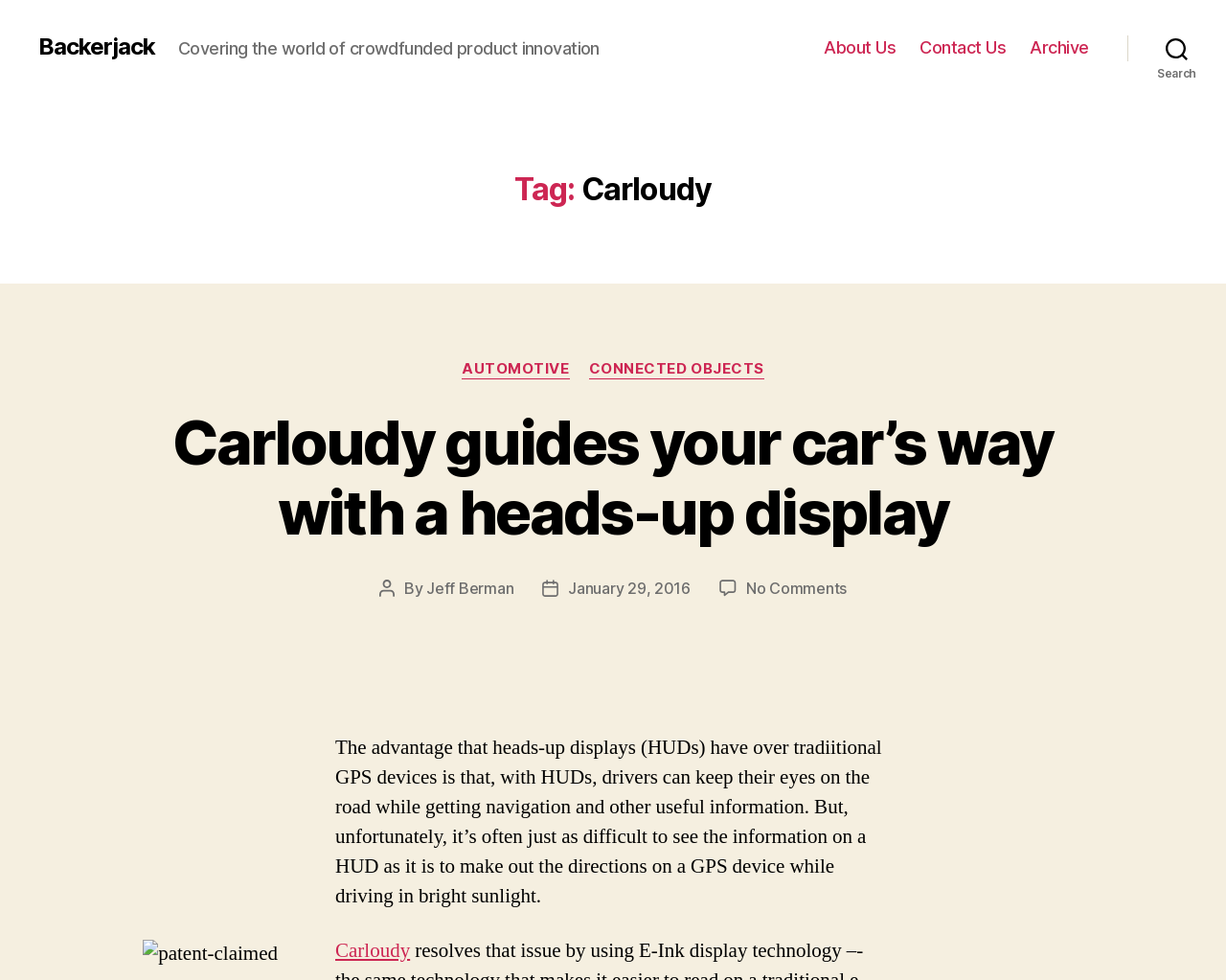Identify the bounding box coordinates necessary to click and complete the given instruction: "Check the post date".

None